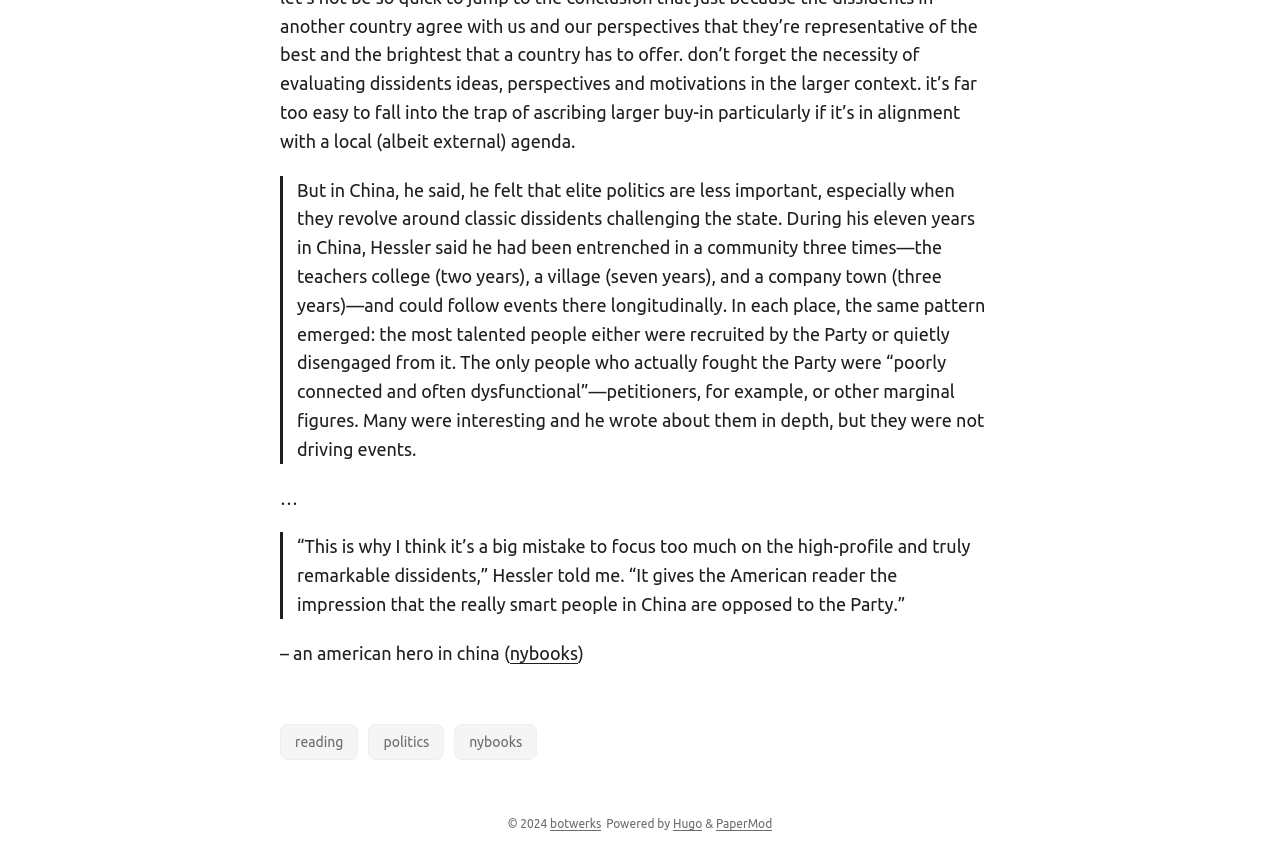Find the bounding box coordinates of the element you need to click on to perform this action: 'read the article'. The coordinates should be represented by four float values between 0 and 1, in the format [left, top, right, bottom].

[0.219, 0.206, 0.781, 0.543]